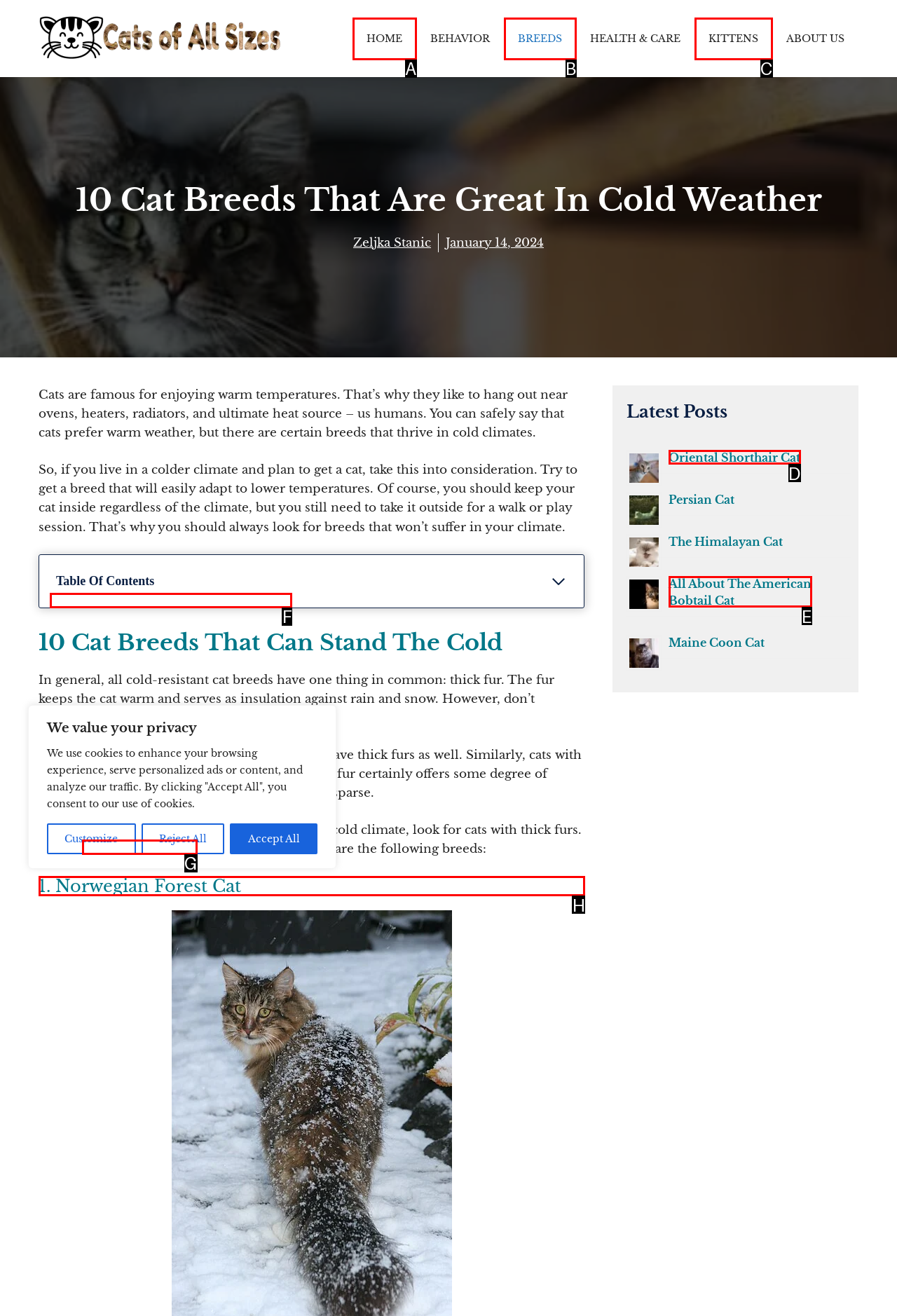Choose the UI element you need to click to carry out the task: Learn about the 'Norwegian Forest Cat' breed.
Respond with the corresponding option's letter.

H